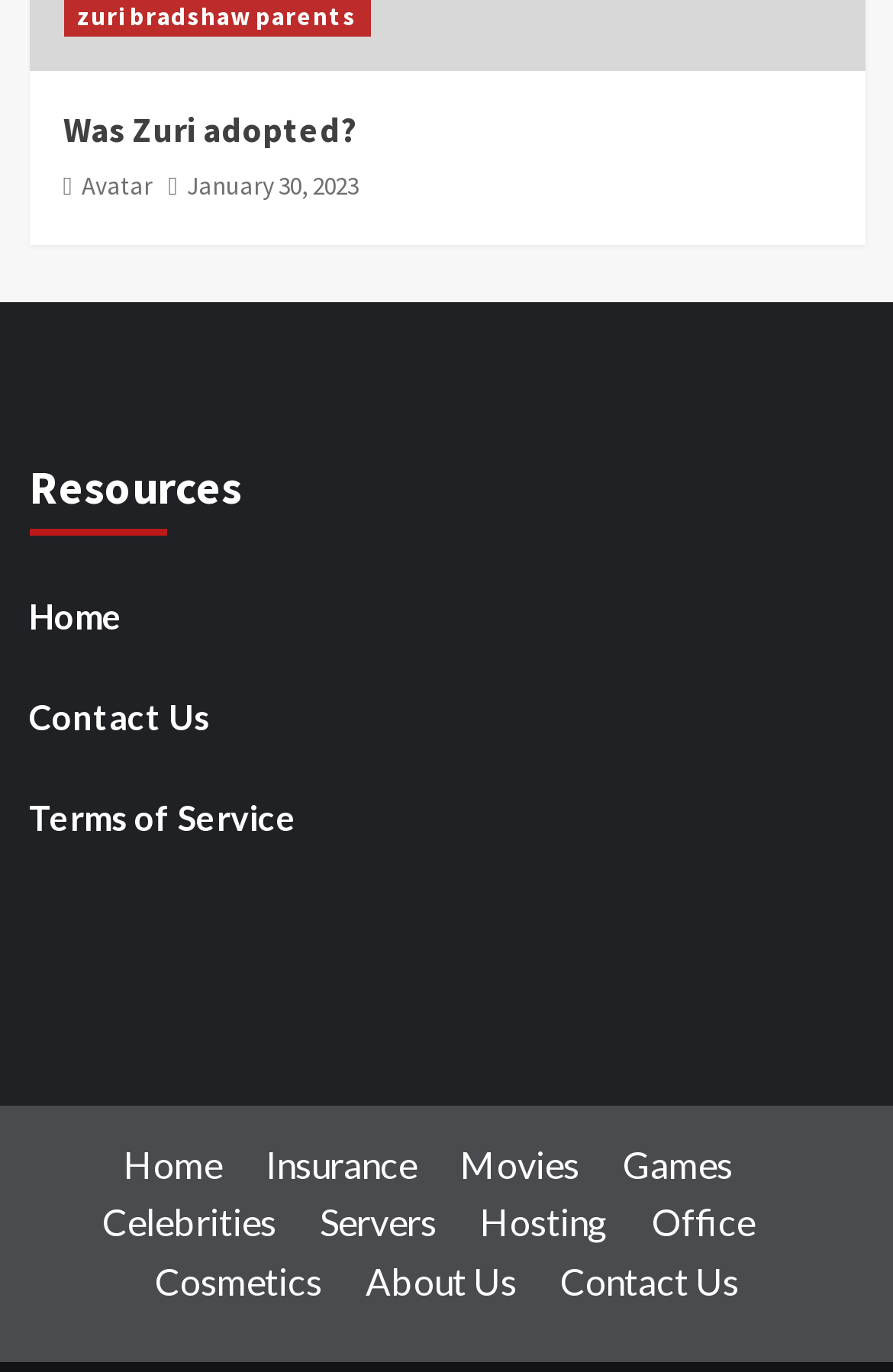What is the position of the link 'Avatar'?
Please provide a comprehensive and detailed answer to the question.

The position of the link 'Avatar' can be determined by comparing its bounding box coordinates with those of other elements. The y1 coordinate of the link 'Avatar' is 0.124, which is smaller than the y1 coordinate of the resources section (0.32). Therefore, the link 'Avatar' is positioned above the resources section.